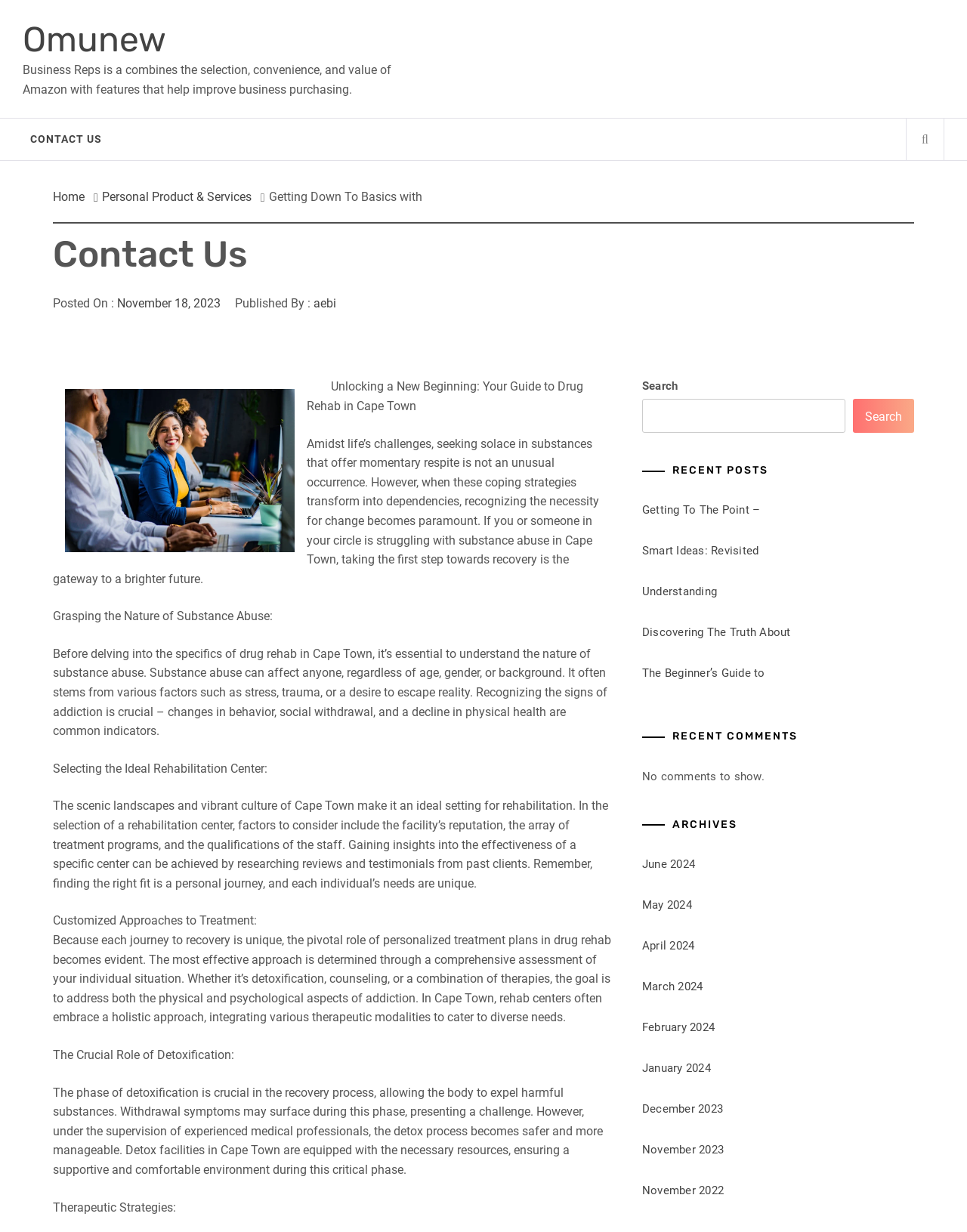Please respond to the question using a single word or phrase:
What is the purpose of detoxification in the recovery process?

To expel harmful substances